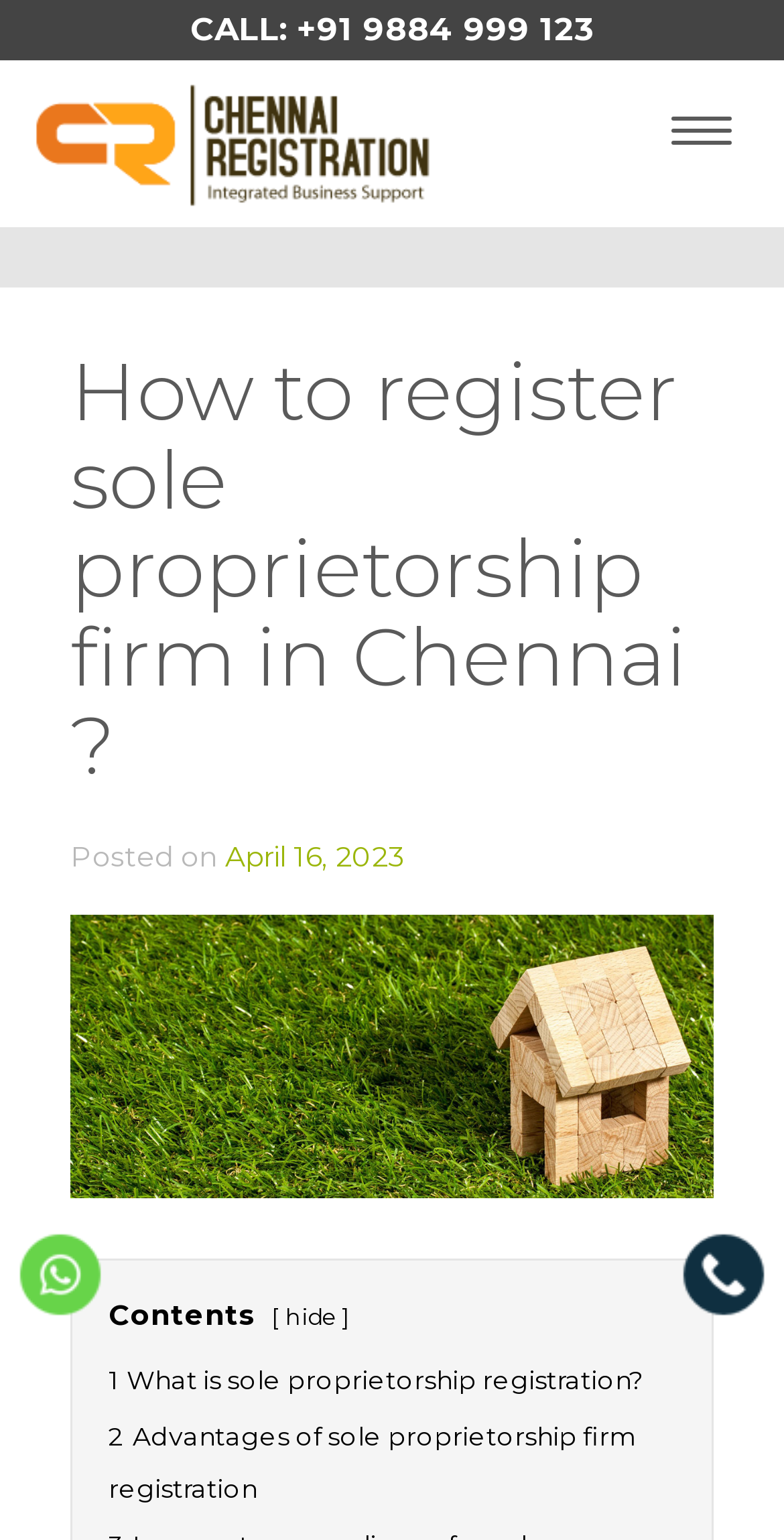Select the bounding box coordinates of the element I need to click to carry out the following instruction: "Toggle navigation".

[0.828, 0.063, 0.962, 0.107]